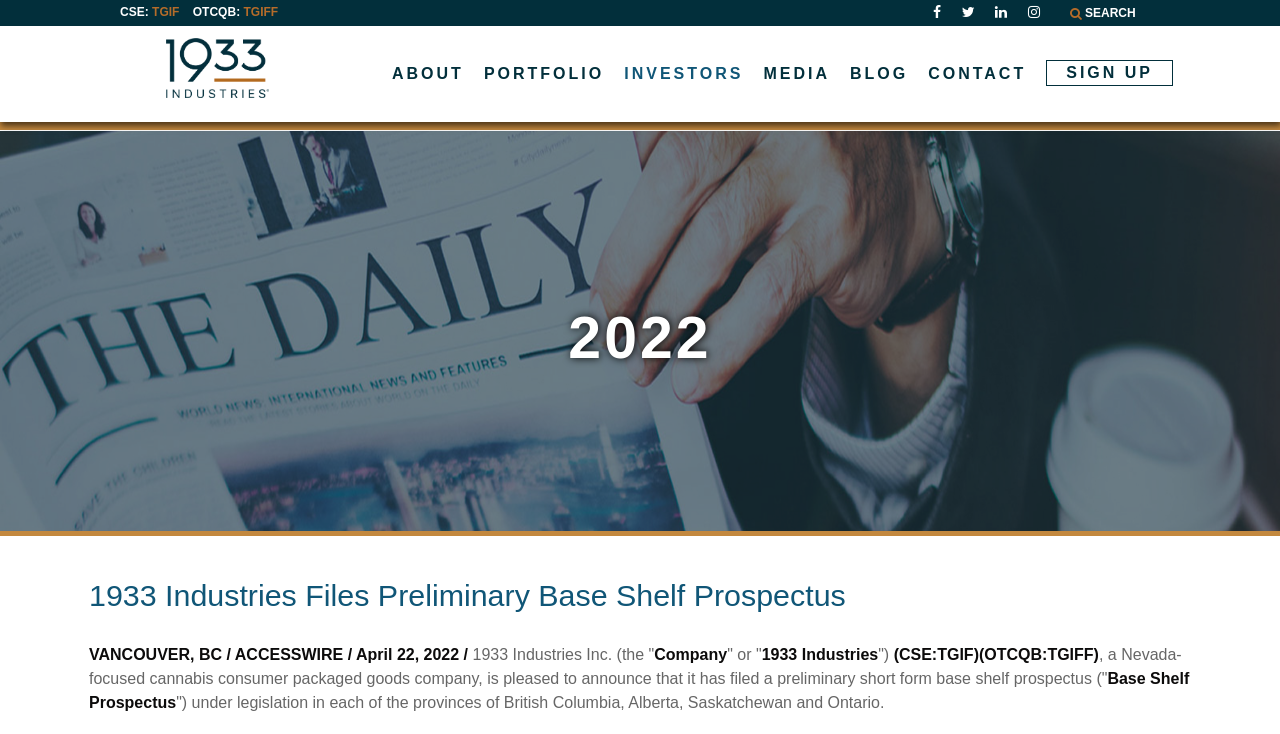Please locate the bounding box coordinates of the element that should be clicked to achieve the given instruction: "Check the latest news".

[0.0, 0.179, 1.0, 0.724]